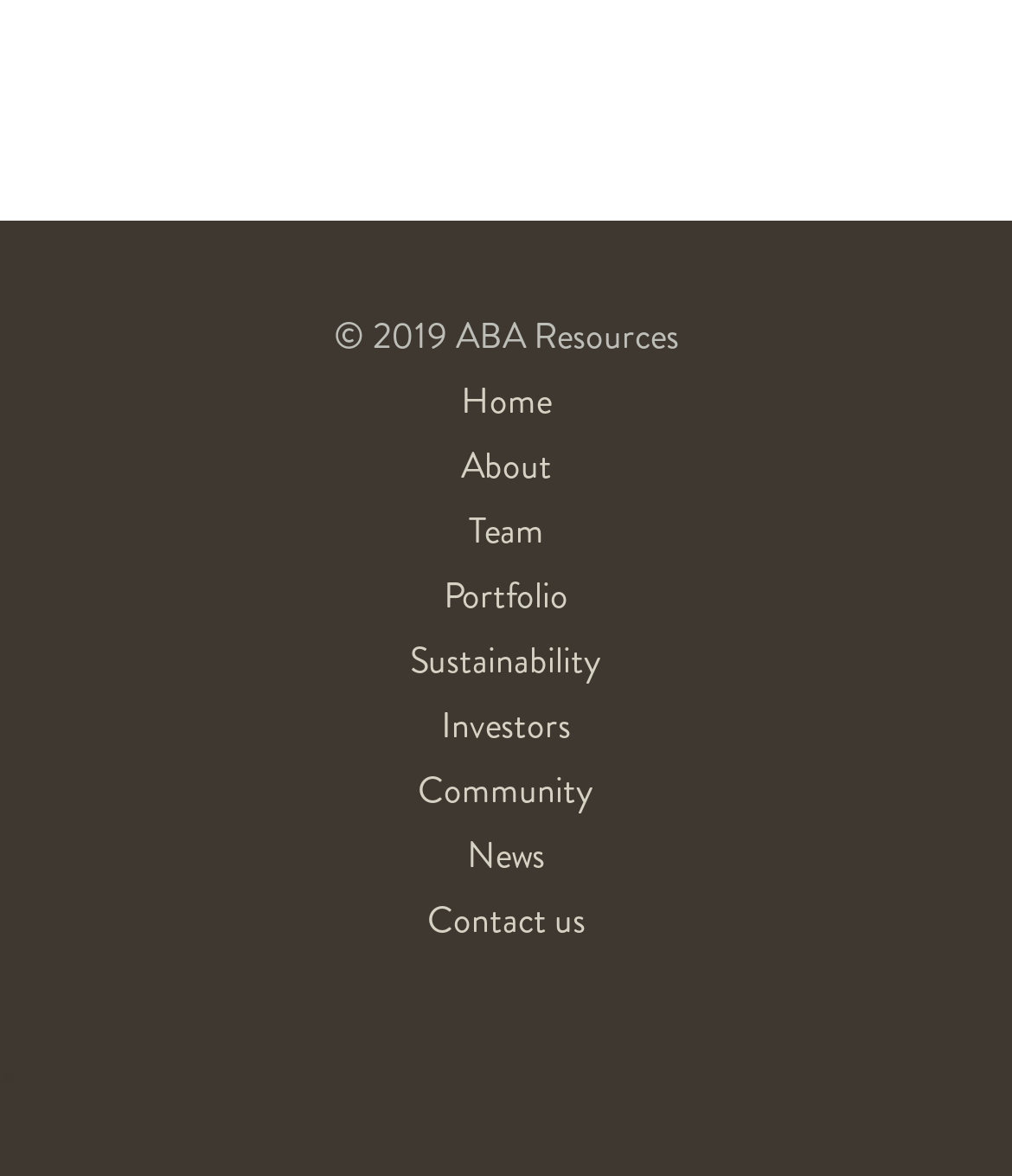Please provide the bounding box coordinates for the element that needs to be clicked to perform the following instruction: "check team members". The coordinates should be given as four float numbers between 0 and 1, i.e., [left, top, right, bottom].

[0.0, 0.428, 1.0, 0.475]